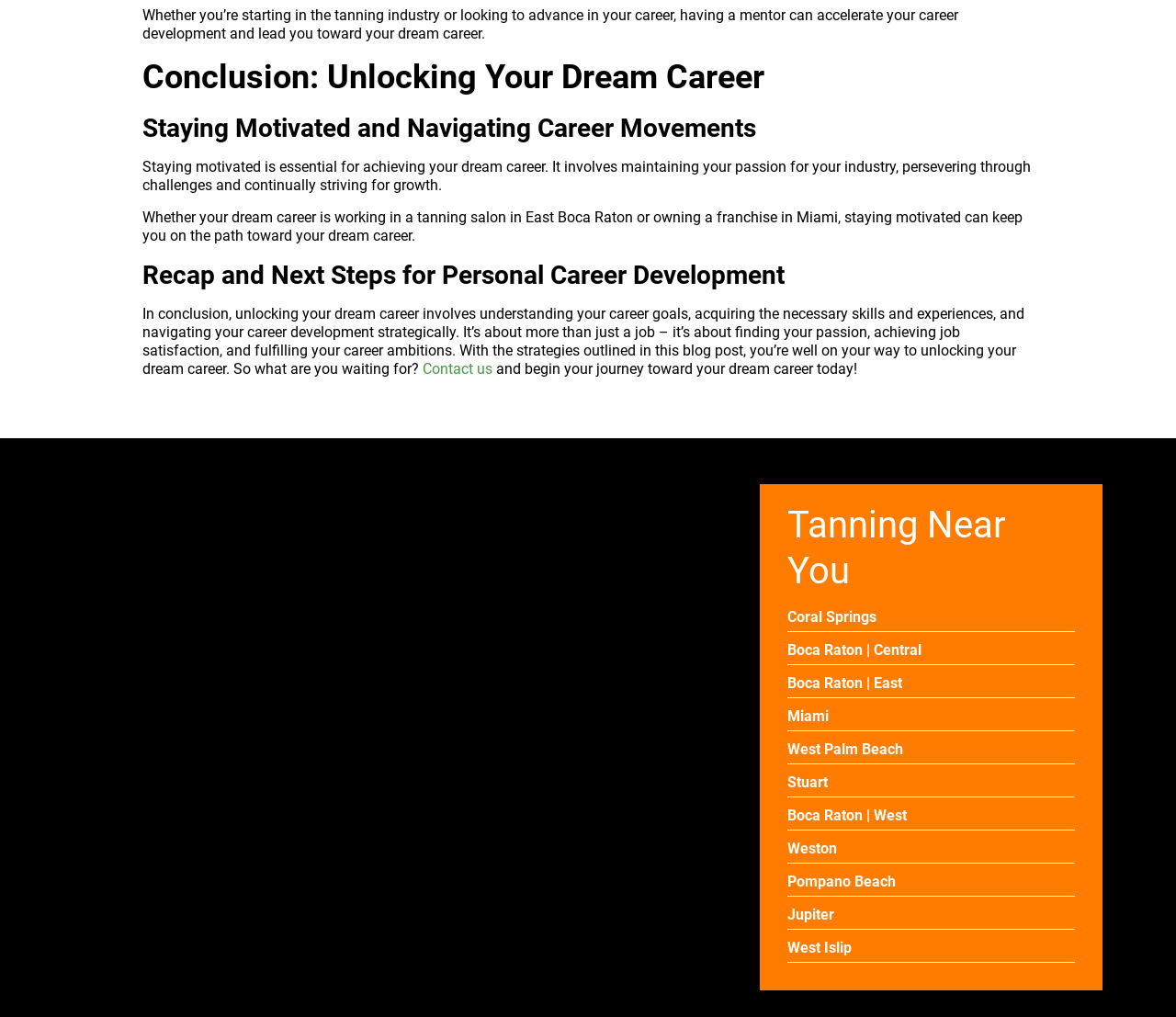Can you find the bounding box coordinates of the area I should click to execute the following instruction: "Explore 'Coral Springs'"?

[0.669, 0.598, 0.745, 0.615]